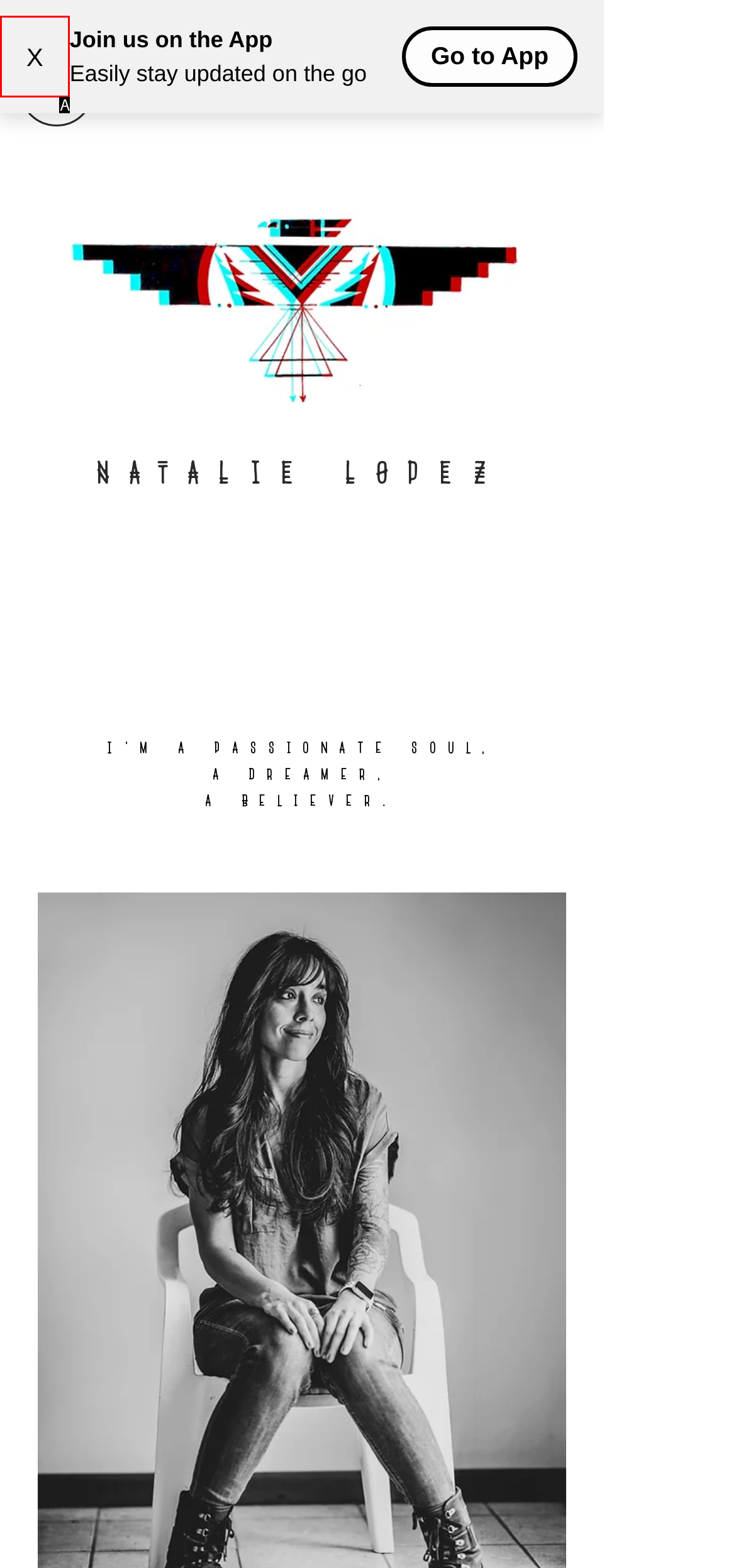Choose the letter that best represents the description: Chico Hamilton. Answer with the letter of the selected choice directly.

None